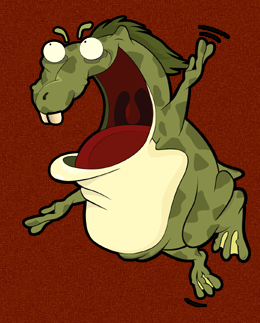Please analyze the image and give a detailed answer to the question:
What is the color of the background?

The background is described as having a warm, reddish-brown hue, which complements the lively appearance of the toad and enhances the overall dynamism of the scene.